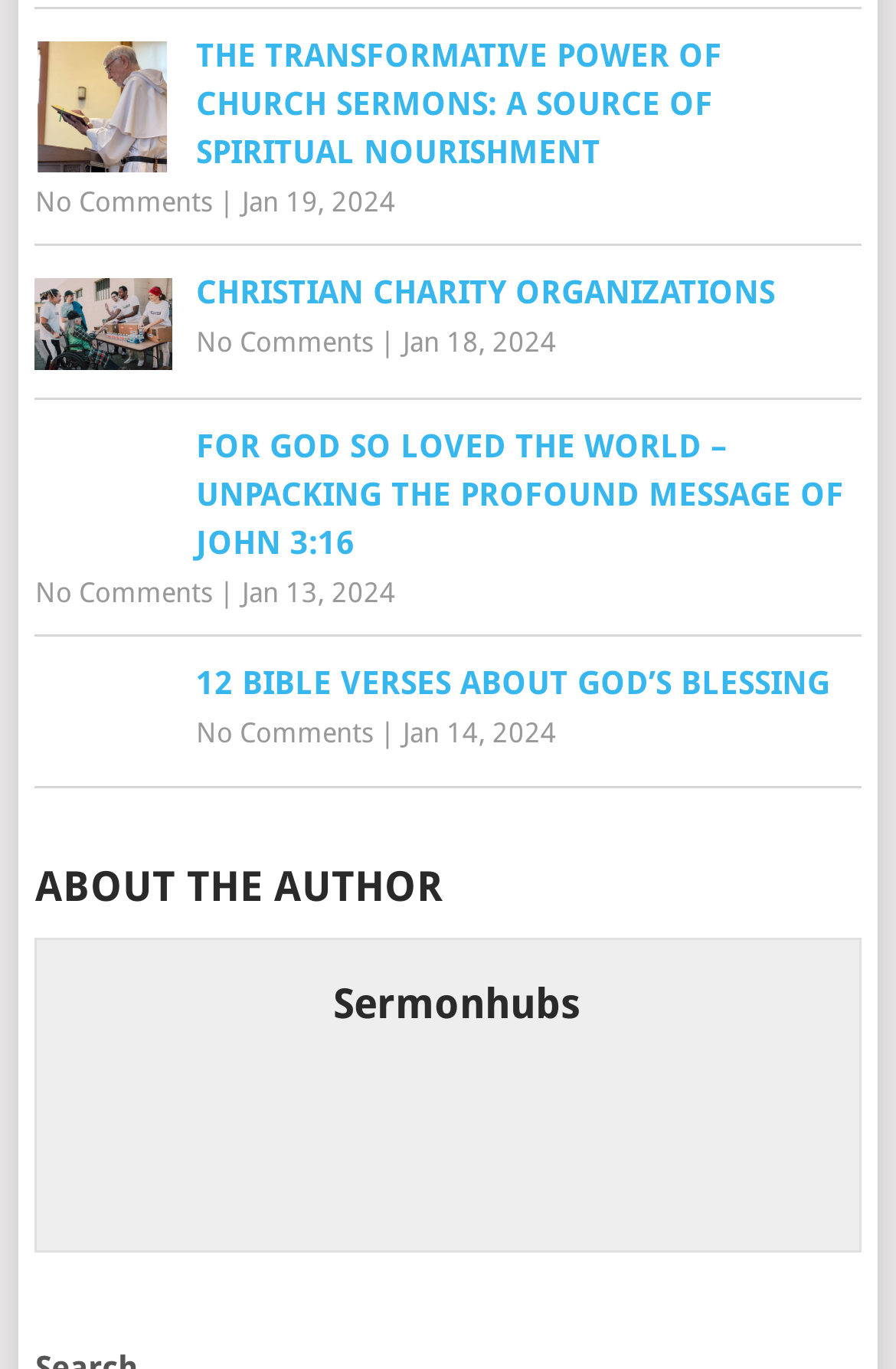How many sermons are listed on this page?
Answer the question with a single word or phrase derived from the image.

4